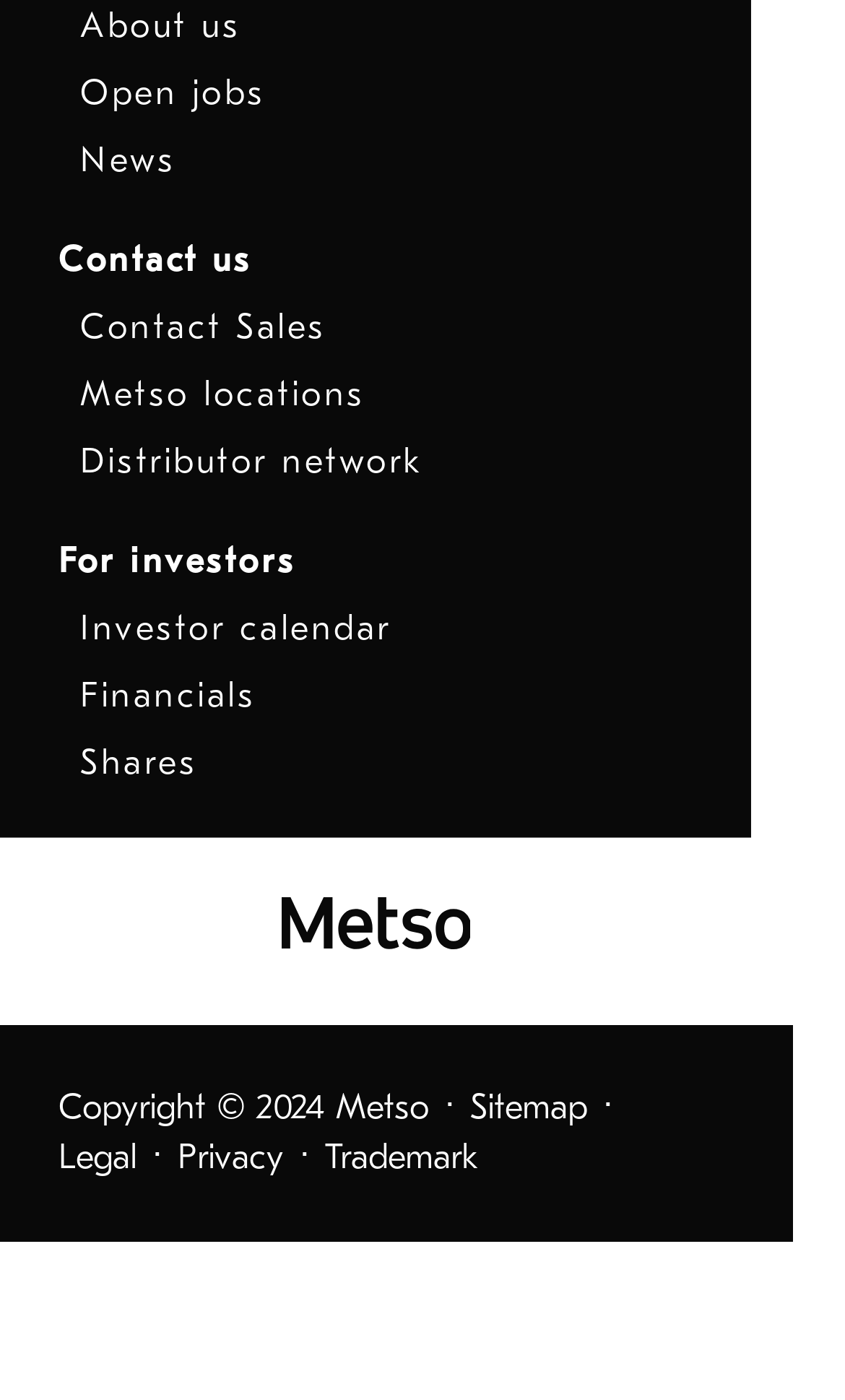Extract the bounding box coordinates for the UI element described as: "About us".

[0.095, 0.004, 0.285, 0.032]